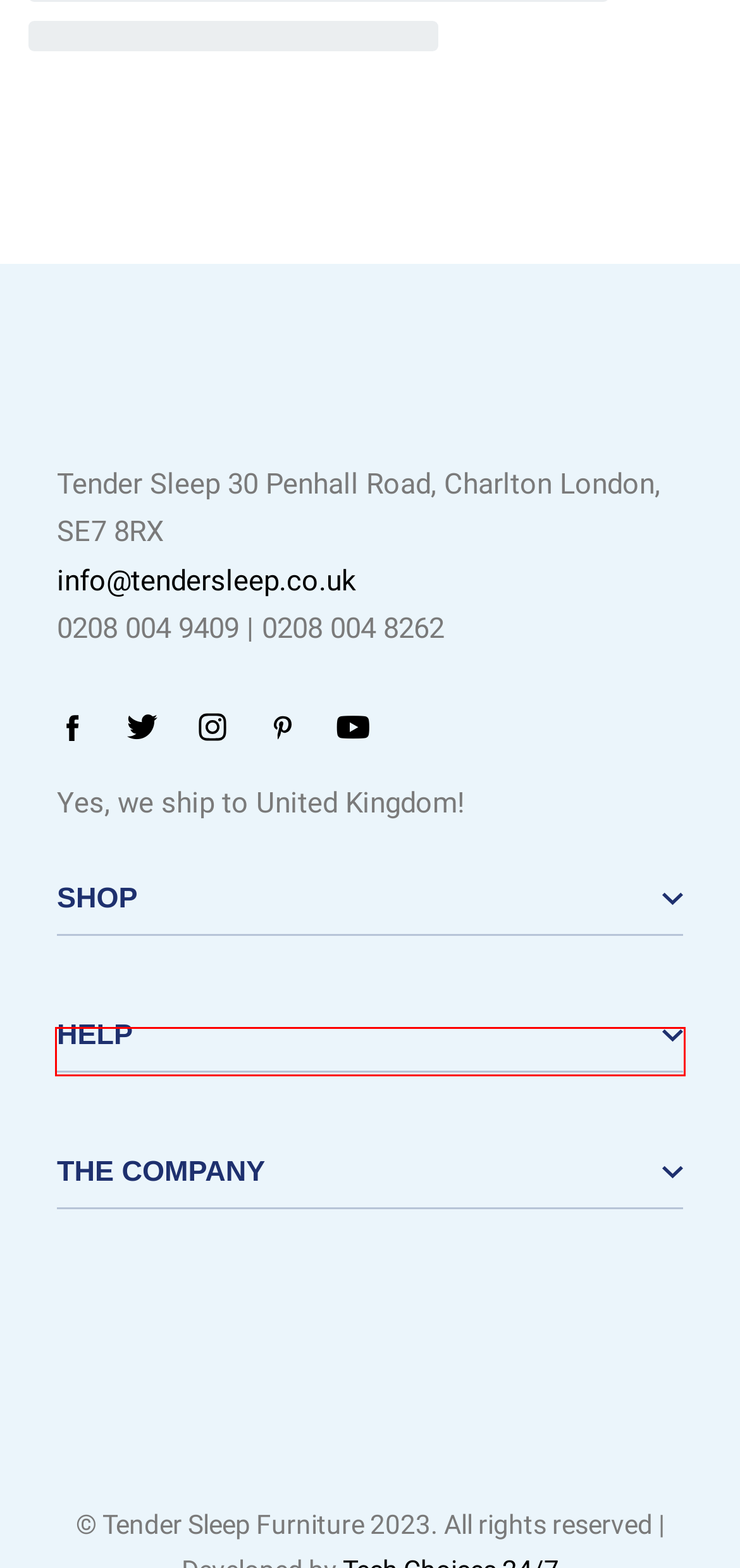You have received a screenshot of a webpage with a red bounding box indicating a UI element. Please determine the most fitting webpage description that matches the new webpage after clicking on the indicated element. The choices are:
A. My Account - Tender Sleep Furniture
B. Cart - Tender Sleep Furniture
C. About Us - Tender Sleep Furniture
D. Blog - Tender Sleep Furniture
E. Delivery Areas - Tender Sleep Furniture
F. Terms & Conditions - Tender Sleep Furniture
G. Frequently Asked Questions - Tender Sleep Furniture
H. Contact Us - Tender Sleep Furniture

C